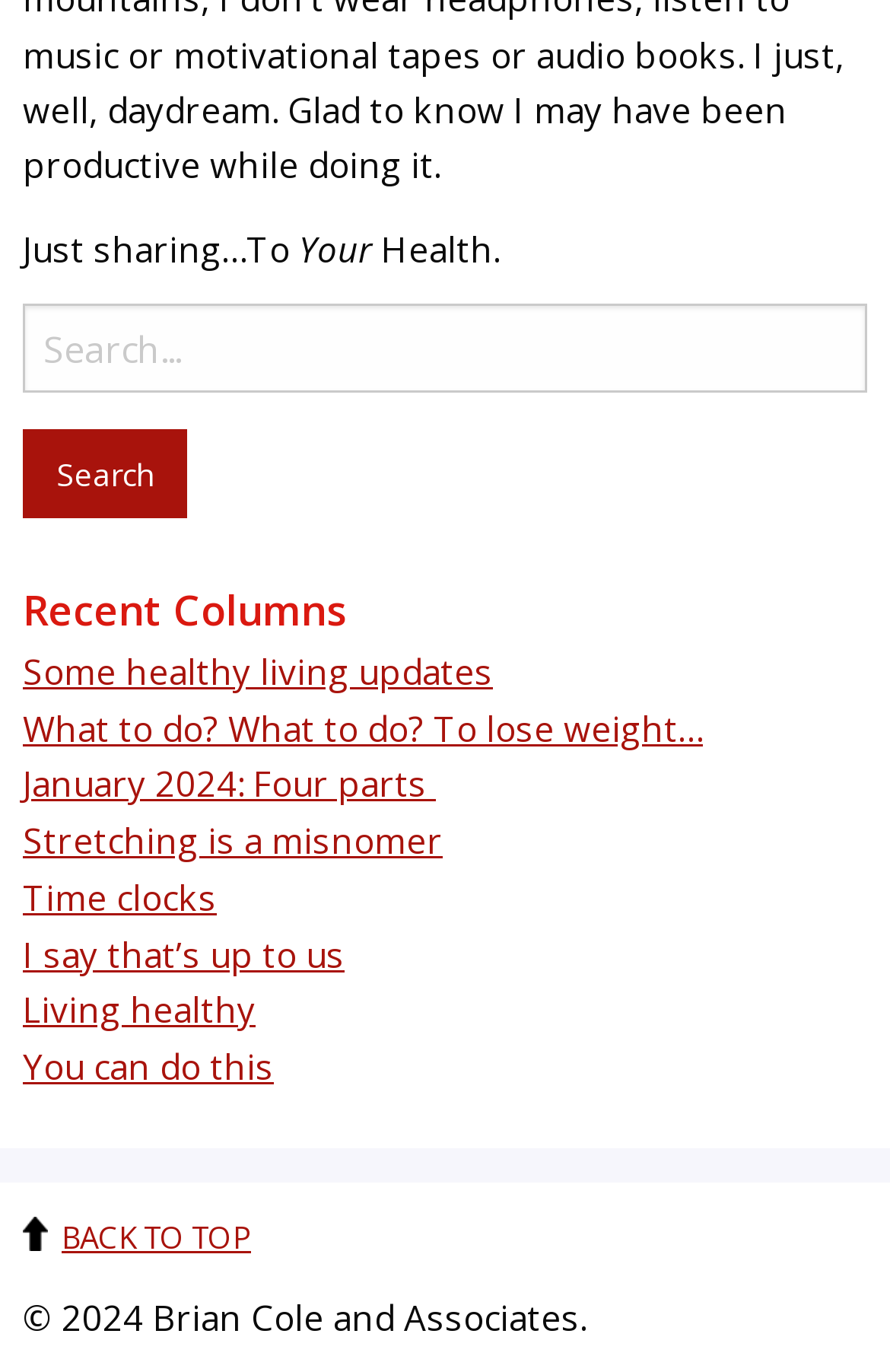From the element description Back to top, predict the bounding box coordinates of the UI element. The coordinates must be specified in the format (top-left x, top-left y, bottom-right x, bottom-right y) and should be within the 0 to 1 range.

[0.026, 0.887, 0.282, 0.917]